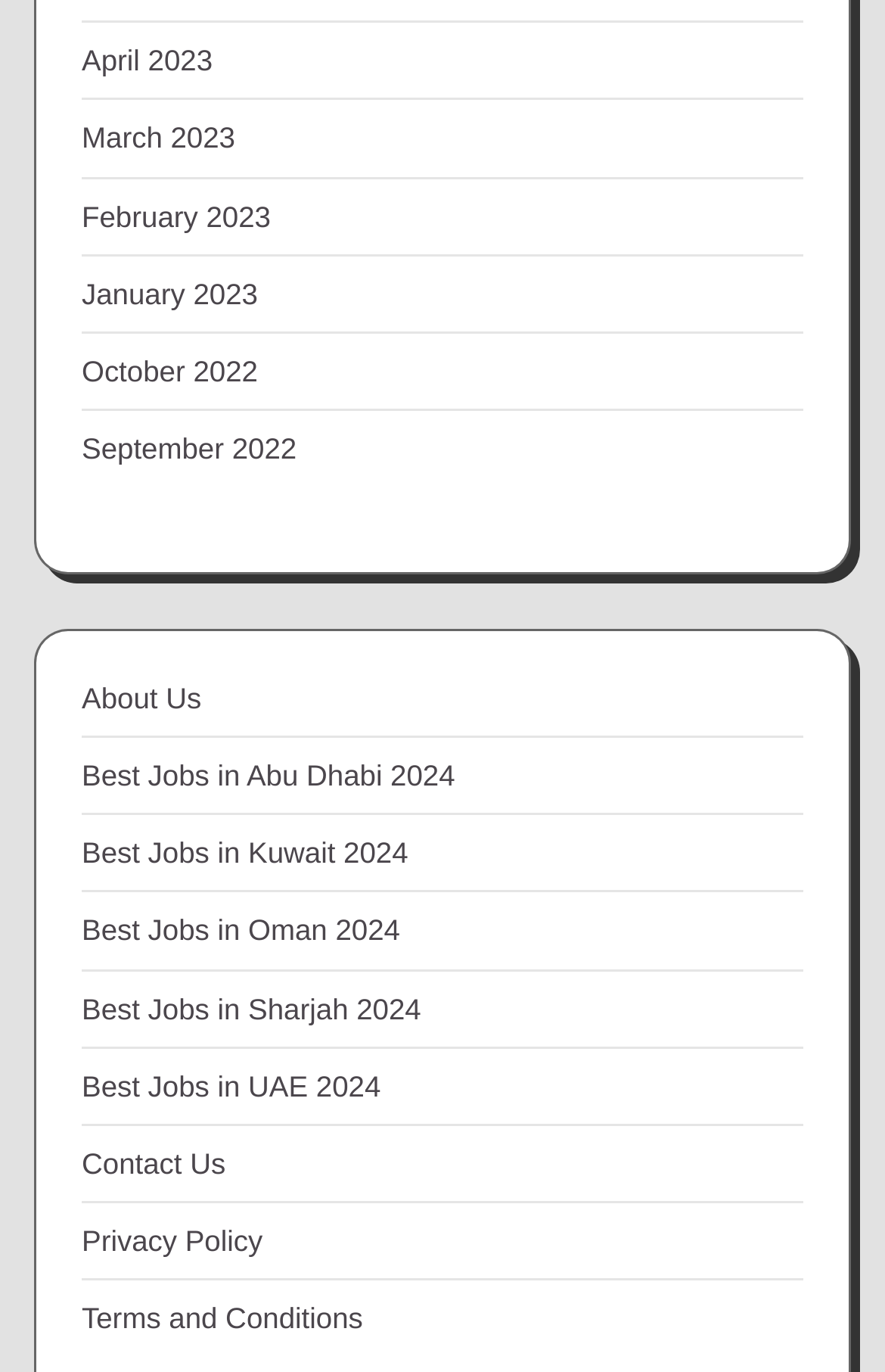How many months are listed?
Please provide a detailed answer to the question.

I counted the number of links with month names, starting from 'April 2023' to 'October 2022', which are 7 in total.